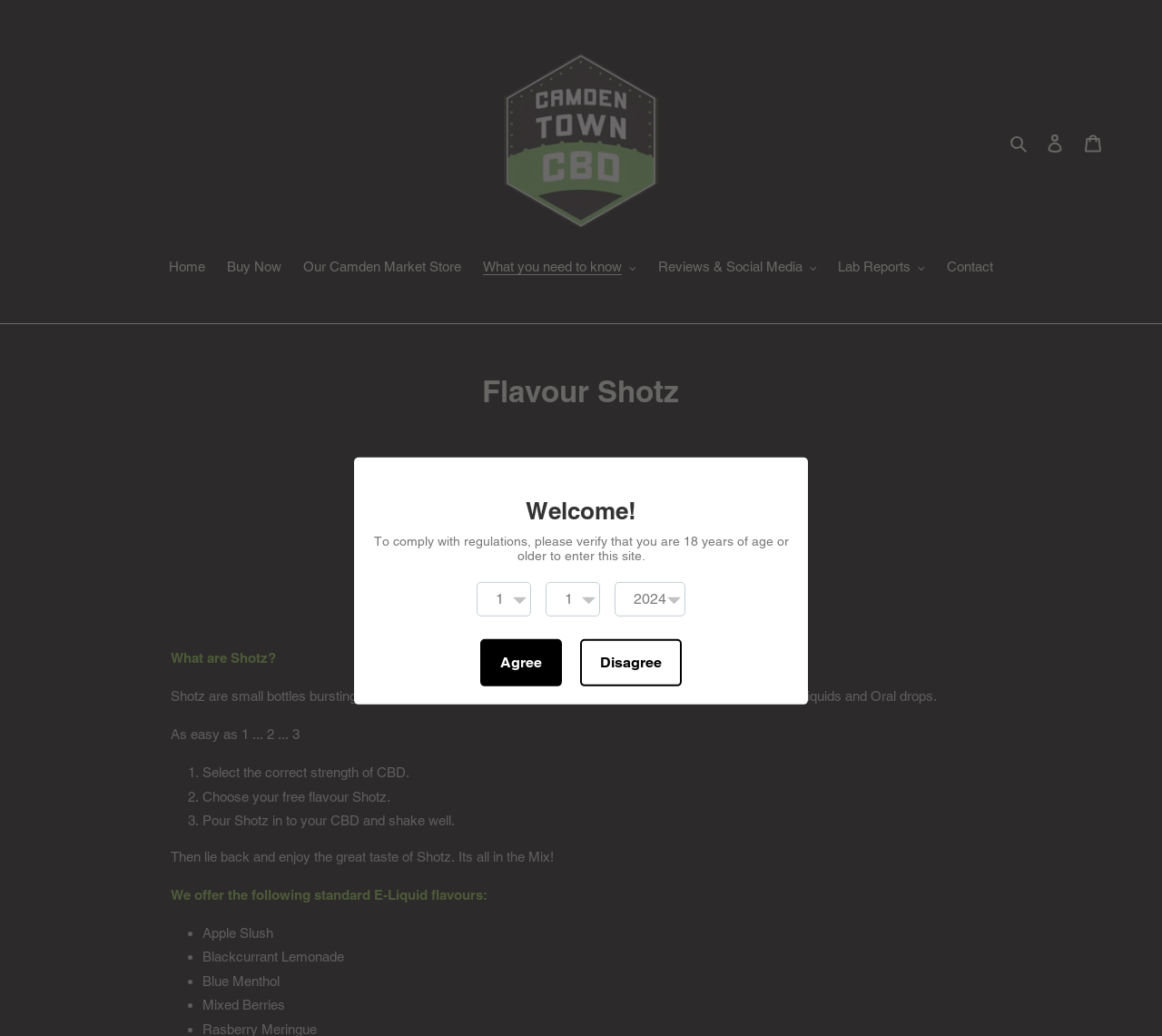Answer the question in one word or a short phrase:
What is the age requirement to enter the site?

18 years of age or older